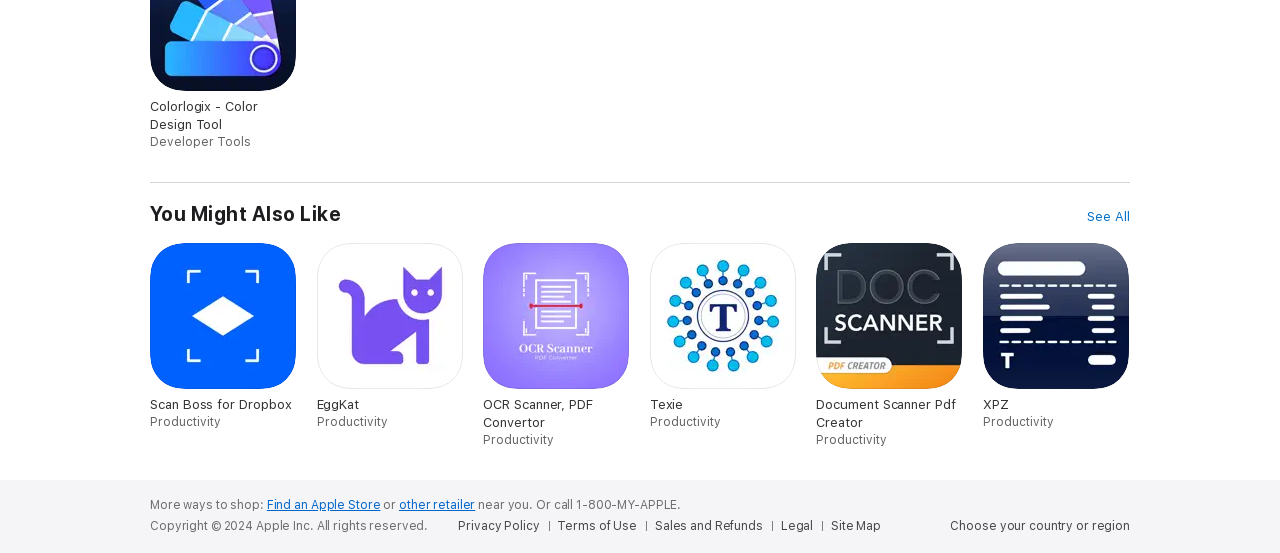Please find the bounding box coordinates of the element that must be clicked to perform the given instruction: "Find an Apple Store". The coordinates should be four float numbers from 0 to 1, i.e., [left, top, right, bottom].

[0.208, 0.901, 0.297, 0.926]